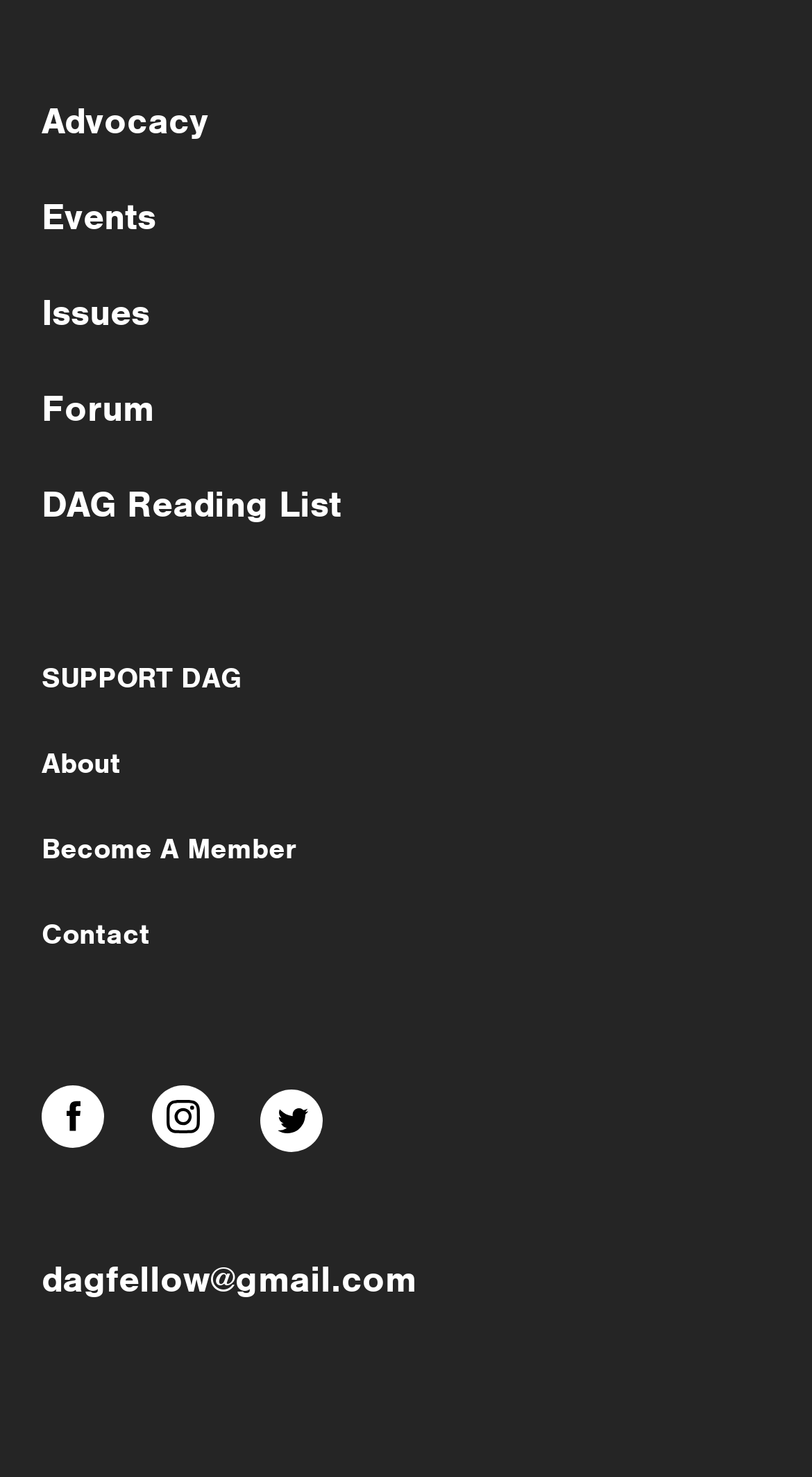Find the bounding box coordinates of the element I should click to carry out the following instruction: "Click on Advocacy".

[0.051, 0.066, 0.256, 0.103]